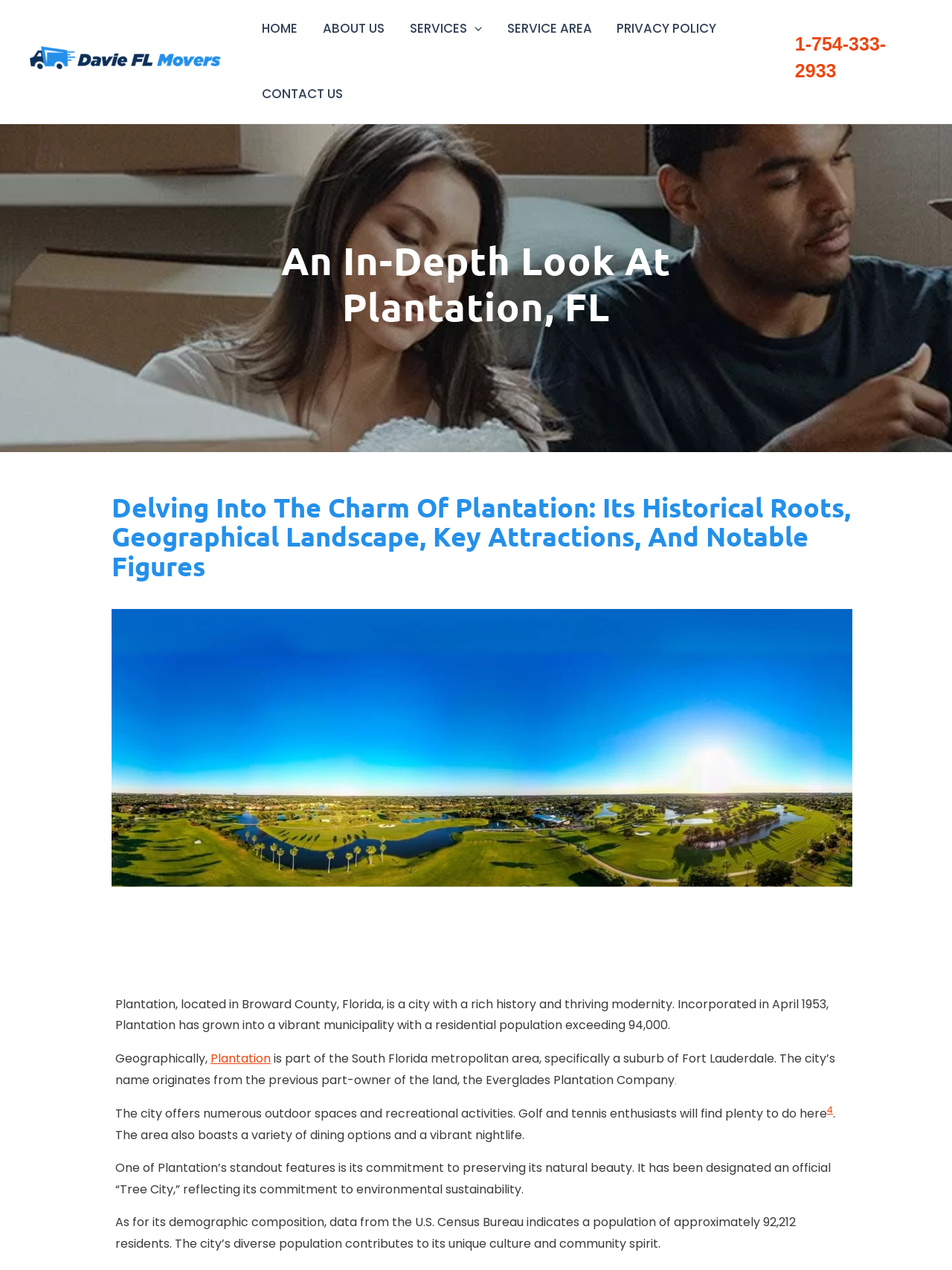Generate a detailed explanation of the webpage's features and information.

The webpage is about the city of Plantation, Florida, showcasing its history, geographical features, main attractions, significant figures, and diverse population. At the top left, there is a link to "Daviefl Movers" accompanied by an image, and another identical link with a smaller image to the right. Below these links, there is a "CONTACT US" link.

On the top right, there is a header widget with a phone number link "1-754-333-2933". Below this, there are two headings: "An In-Depth Look At Plantation, FL" and "Delving Into The Charm Of Plantation: Its Historical Roots, Geographical Landscape, Key Attractions, And Notable Figures". 

A large image of Plantation, FL is displayed below the headings, taking up most of the page's width. Underneath the image, there is a block of text that provides an overview of Plantation, including its location, population, and history. The text is divided into paragraphs, with links to "Plantation" and a superscript "4" embedded within.

The text describes Plantation's geographical features, outdoor recreational activities, dining options, and nightlife. It also highlights the city's commitment to environmental sustainability, having been designated a "Tree City". Finally, the text provides demographic information about the city's population, emphasizing its diversity and community spirit.